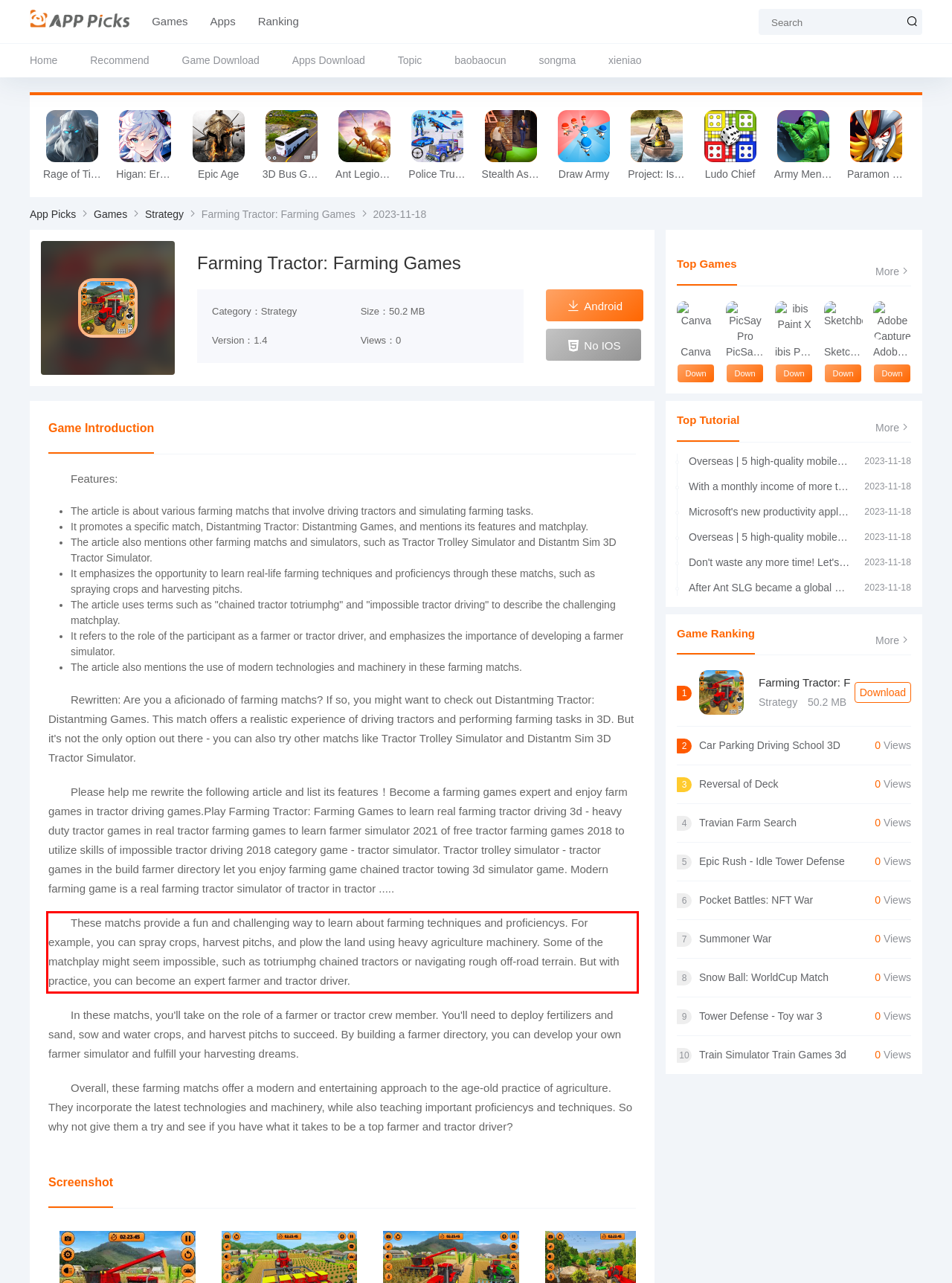Locate the red bounding box in the provided webpage screenshot and use OCR to determine the text content inside it.

These matchs provide a fun and challenging way to learn about farming techniques and proficiencys. For example, you can spray crops, harvest pitchs, and plow the land using heavy agriculture machinery. Some of the matchplay might seem impossible, such as totriumphg chained tractors or navigating rough off-road terrain. But with practice, you can become an expert farmer and tractor driver.